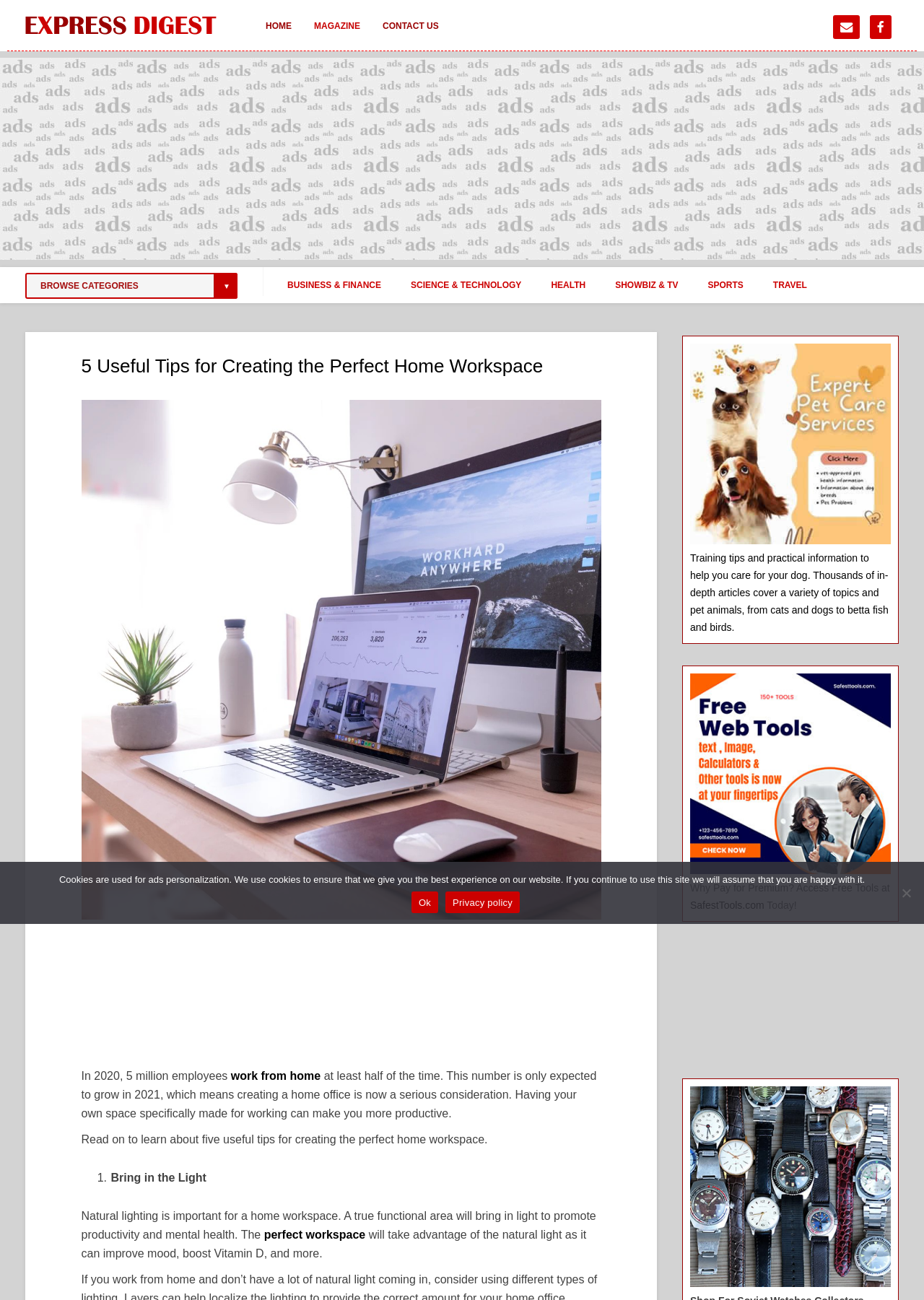Given the content of the image, can you provide a detailed answer to the question?
How many tips are provided for creating a home workspace?

The heading on the webpage is '5 Useful Tips for Creating the Perfect Home Workspace', and the article provides five tips for creating a productive home workspace. Therefore, the answer is 5.